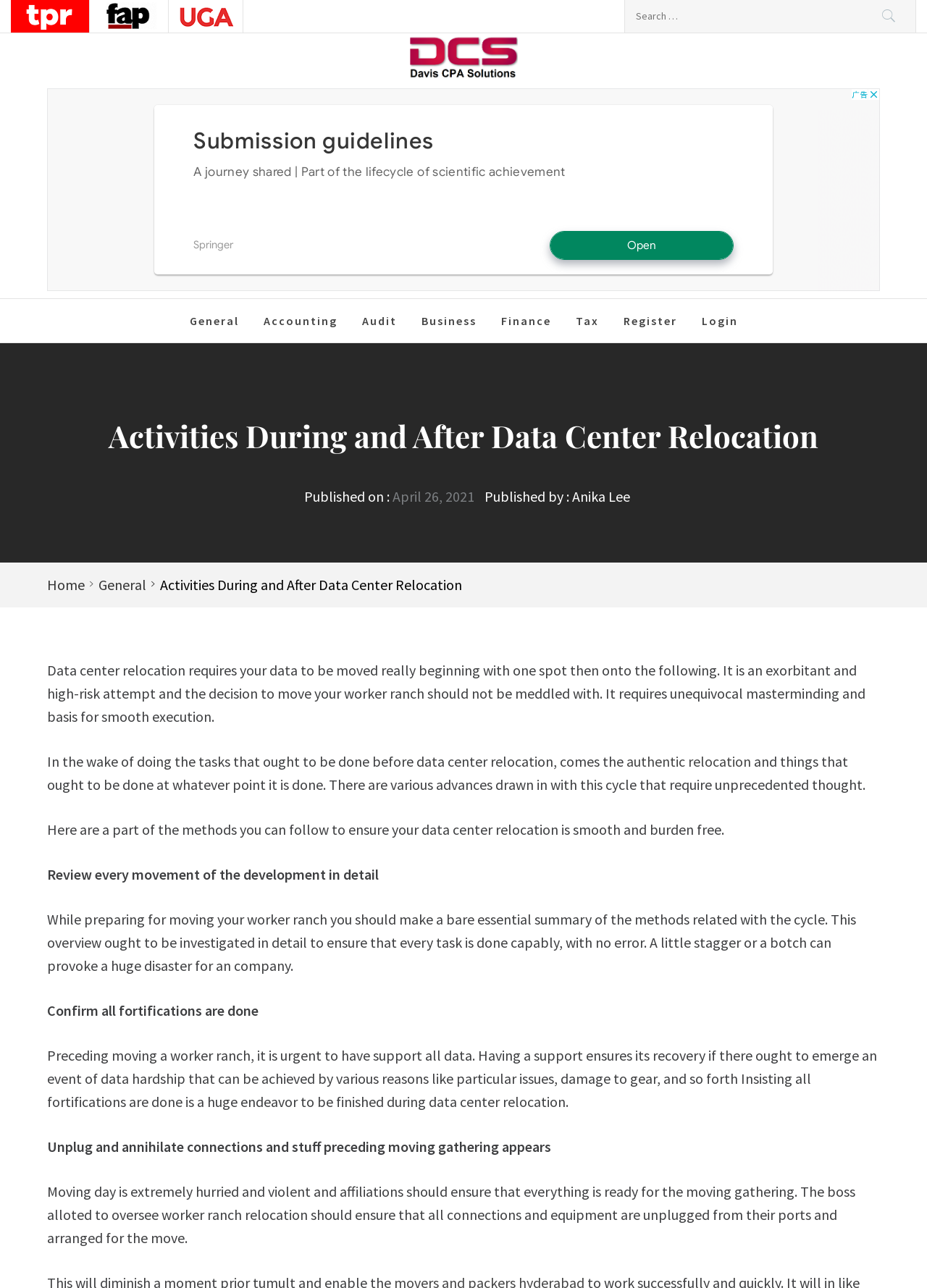Refer to the image and provide an in-depth answer to the question: 
What is the topic of the article?

I determined the topic of the article by reading the heading 'Activities During and After Data Center Relocation' and the static text 'Data center relocation requires your data to be moved really beginning with one spot then onto the following...' which suggests that the article is about data center relocation.